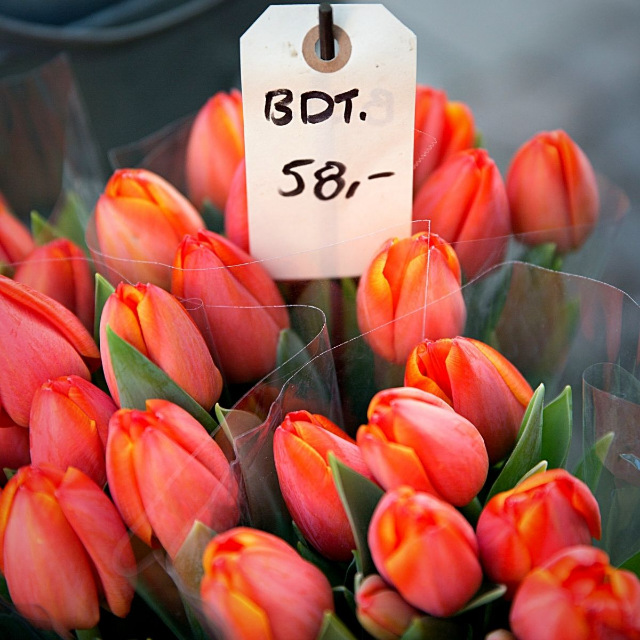What is the color of the tulip petals?
Please provide a comprehensive answer based on the visual information in the image.

The caption describes the tulips as having 'bright orange petals with yellow edges', which suggests that the primary color of the petals is orange.